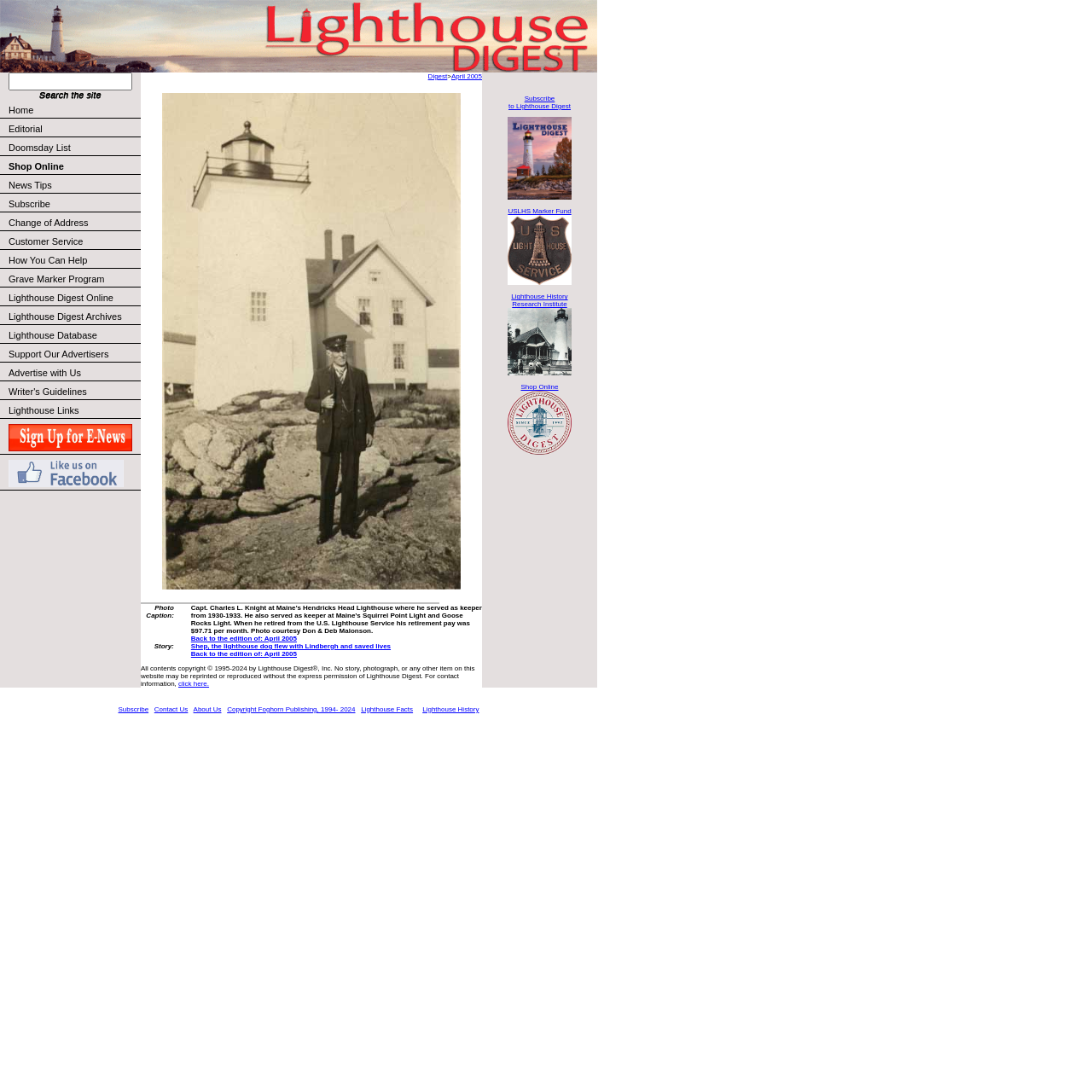Find the bounding box coordinates for the area you need to click to carry out the instruction: "Search for something". The coordinates should be four float numbers between 0 and 1, indicated as [left, top, right, bottom].

[0.008, 0.066, 0.121, 0.083]